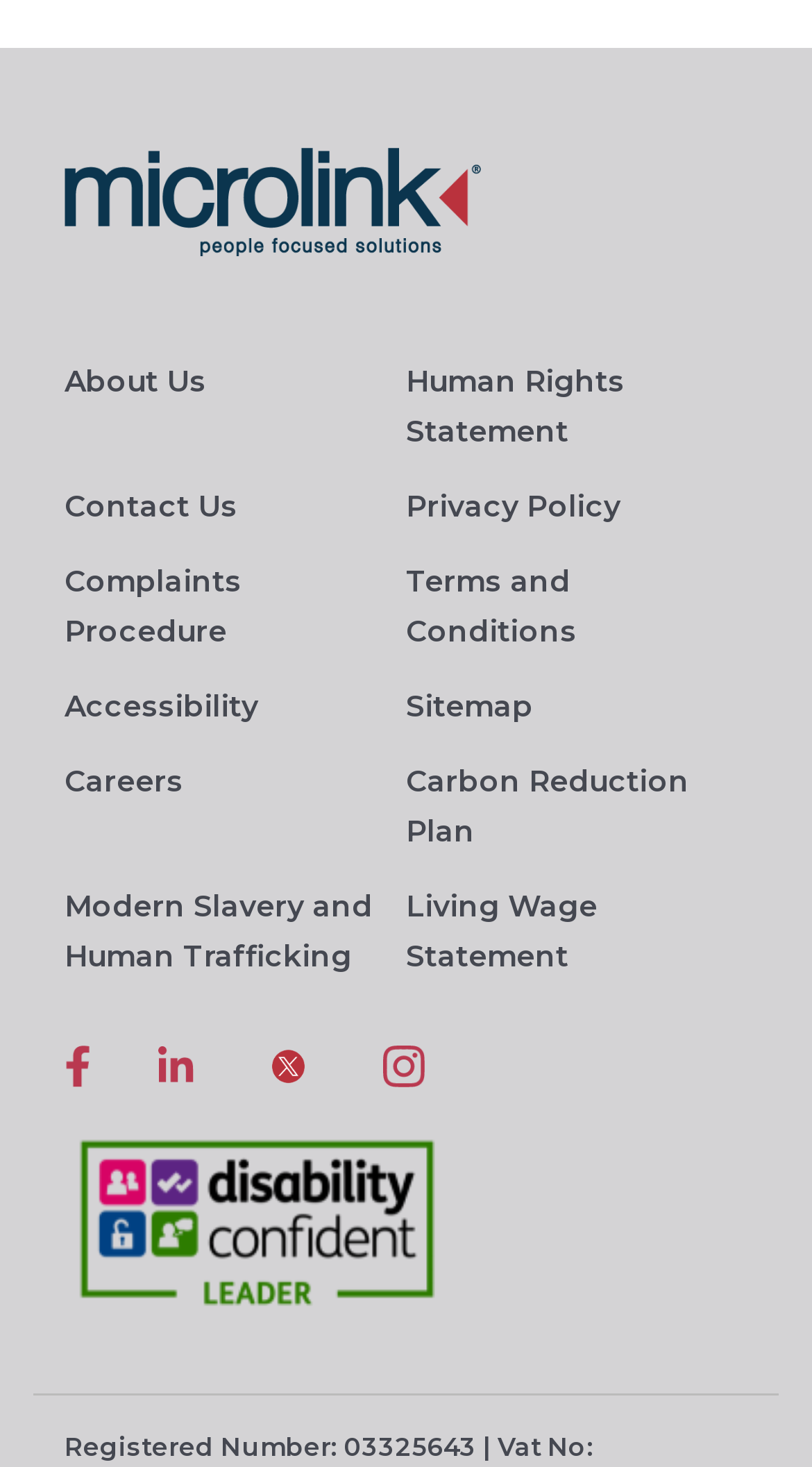Locate the bounding box coordinates of the clickable element to fulfill the following instruction: "View About Us page". Provide the coordinates as four float numbers between 0 and 1 in the format [left, top, right, bottom].

[0.079, 0.247, 0.254, 0.272]